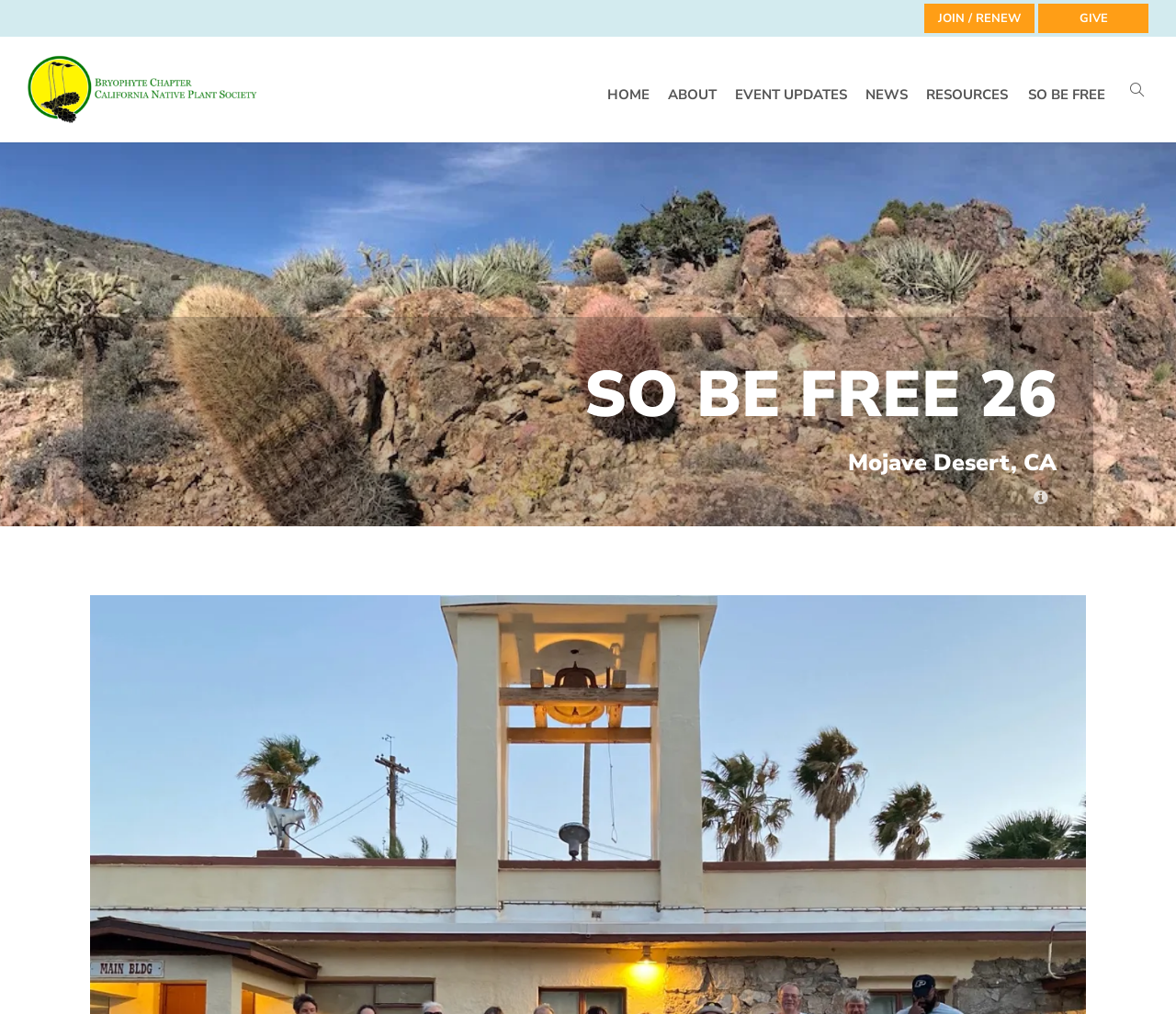Find the primary header on the webpage and provide its text.

SO BE FREE 26